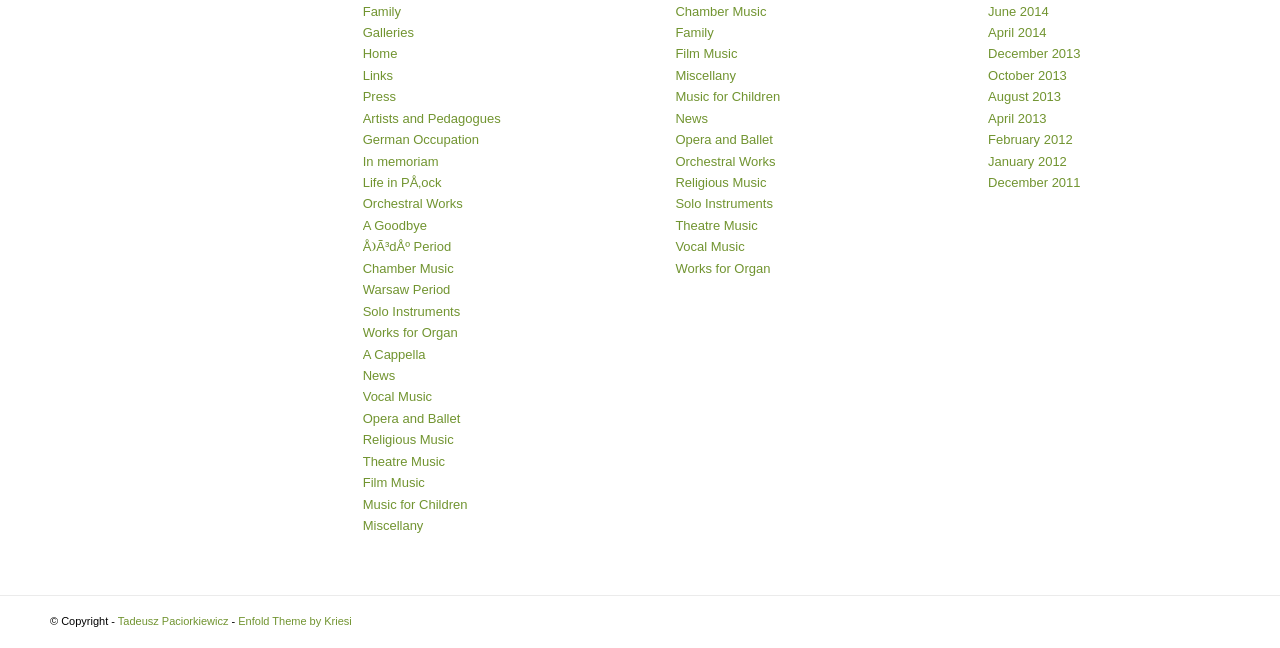Find and specify the bounding box coordinates that correspond to the clickable region for the instruction: "Read about Life in PÅ‚ock".

[0.283, 0.27, 0.345, 0.293]